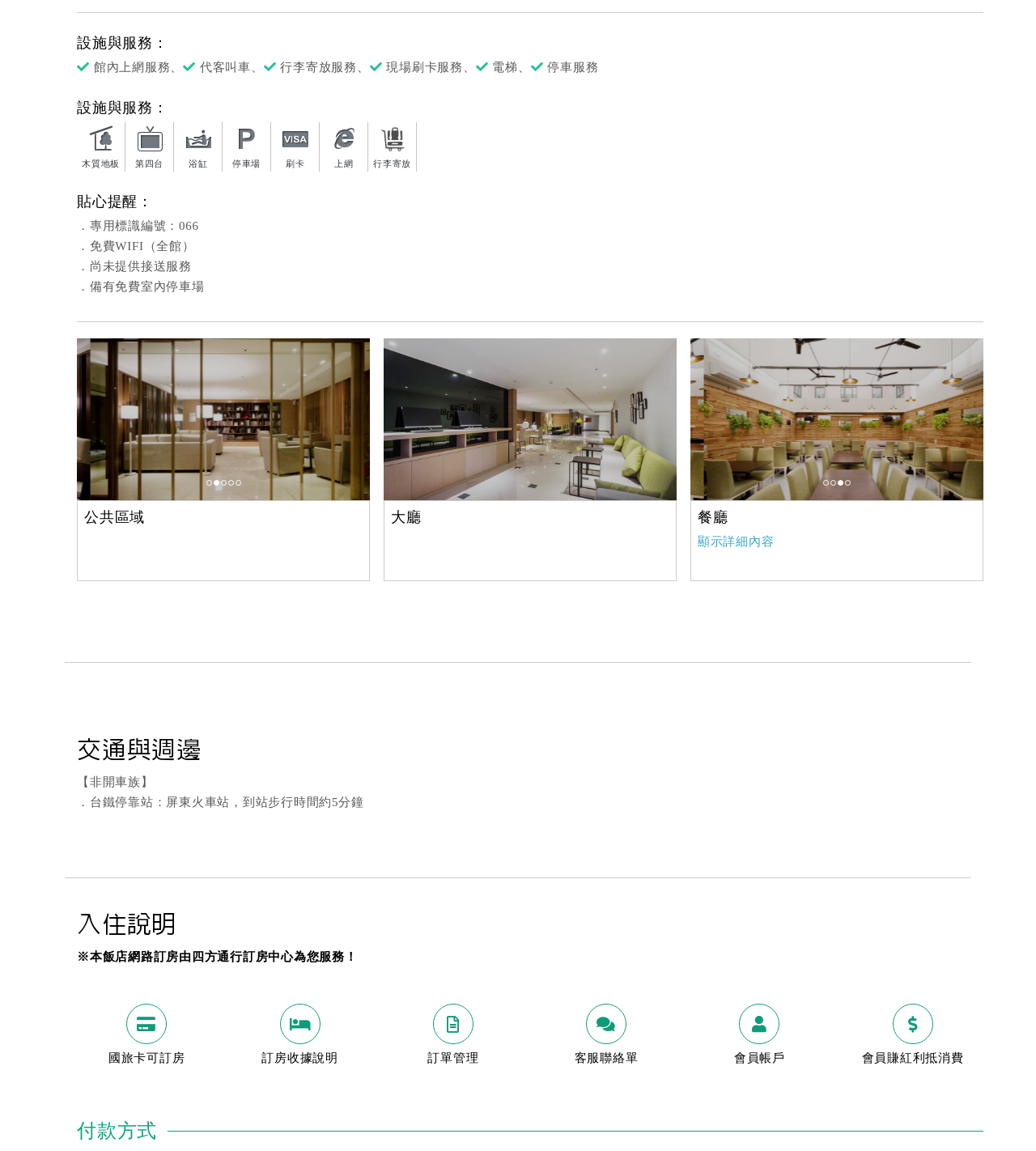Could you please study the image and provide a detailed answer to the question:
How far is the hotel from the train station?

According to the webpage, the hotel is located near the 屏東火車站 (Pingtung Train Station), and it takes approximately 5 minutes to walk to the hotel from the station. This information is mentioned in the '交通與週邊' section.